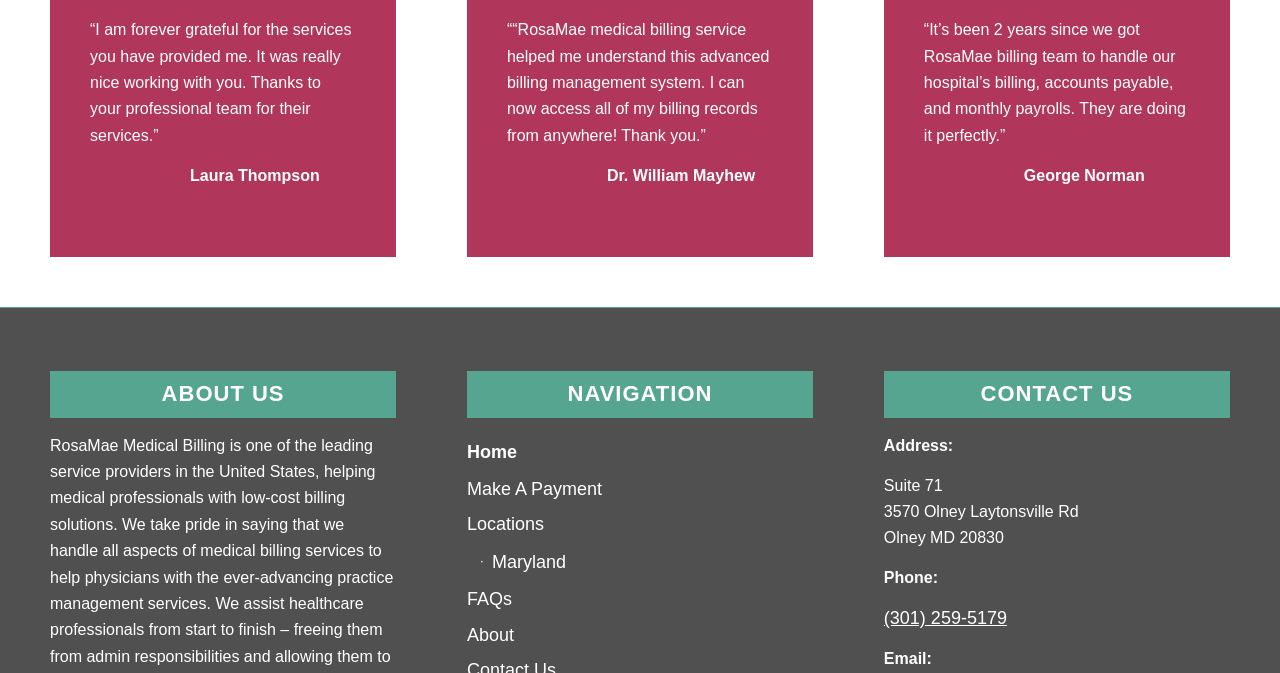How many navigation links are available on the webpage?
Please provide a single word or phrase answer based on the image.

Six